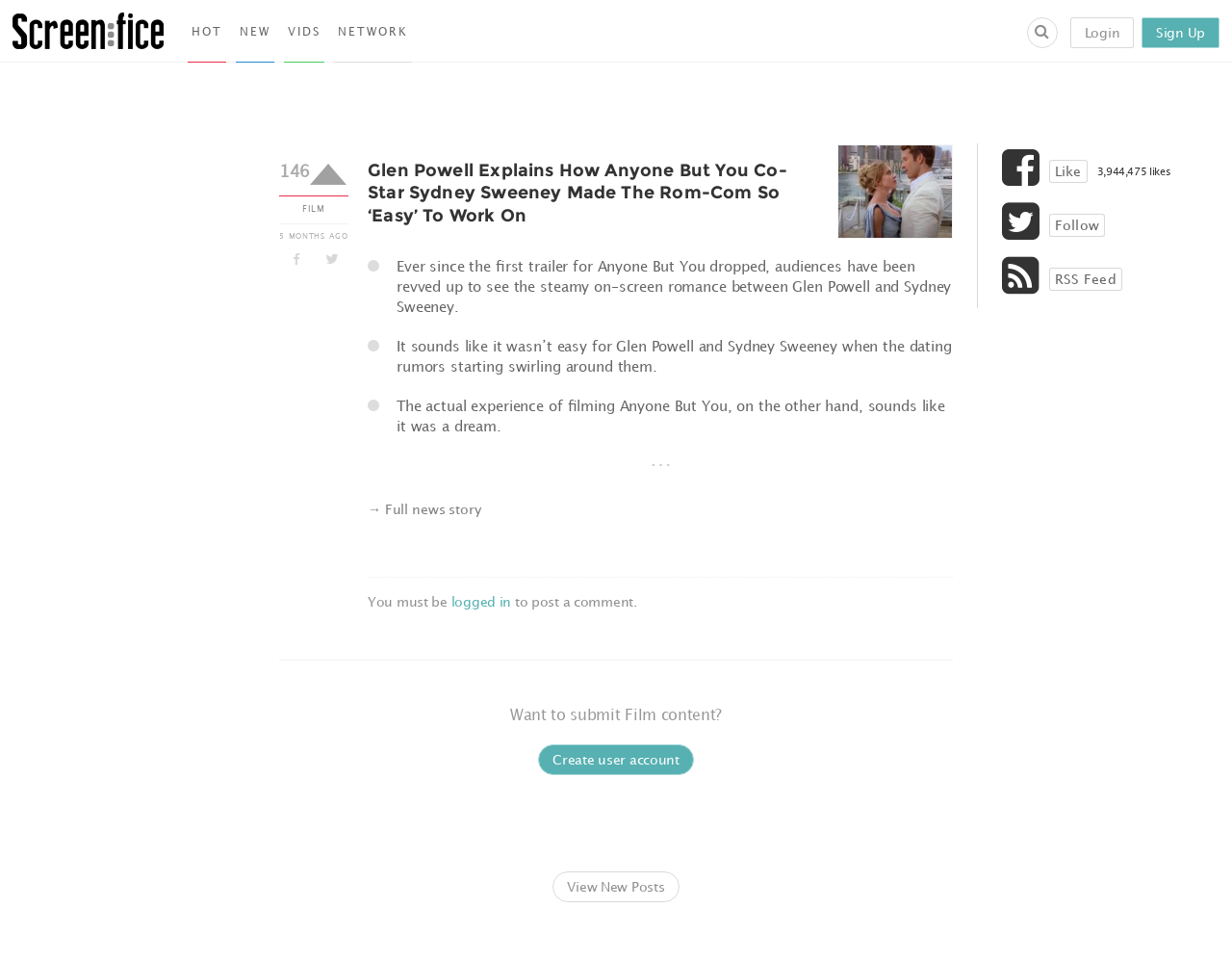Using the description "parent_node: 146 name="votetide"", predict the bounding box of the relevant HTML element.

[0.251, 0.171, 0.282, 0.196]